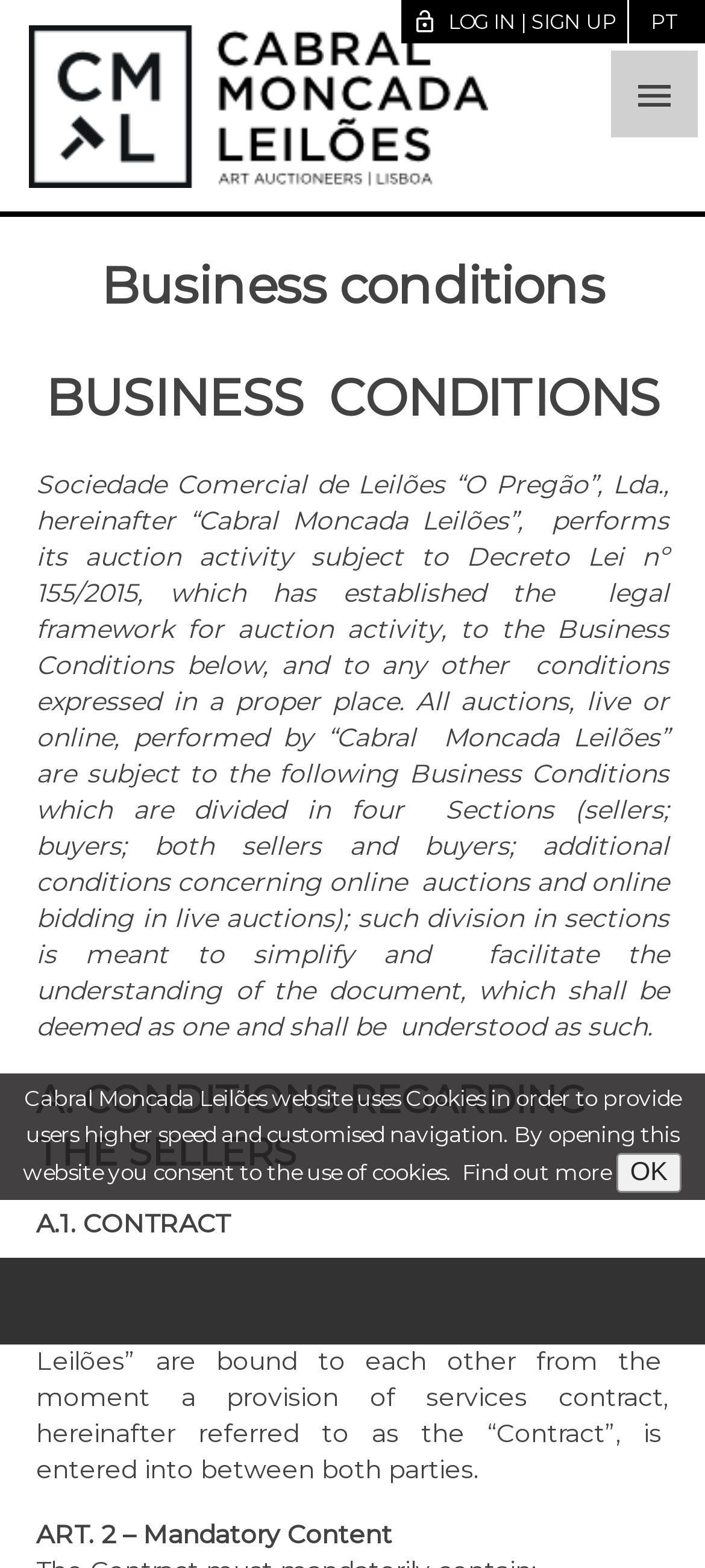Locate the UI element described by OK in the provided webpage screenshot. Return the bounding box coordinates in the format (top-left x, top-left y, bottom-right x, bottom-right y), ensuring all values are between 0 and 1.

[0.873, 0.735, 0.968, 0.761]